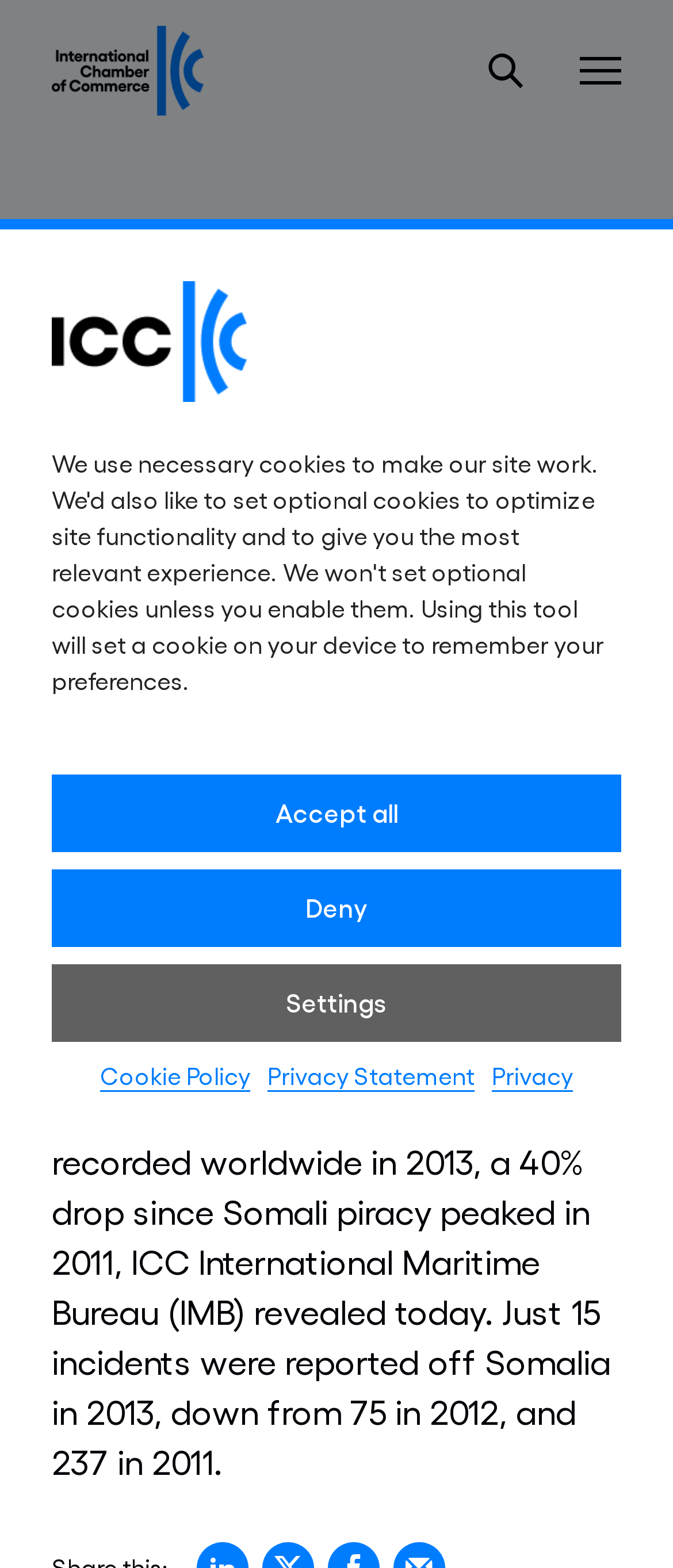Convey a detailed summary of the webpage, mentioning all key elements.

The webpage is about a report from the International Chamber of Commerce (ICC) regarding a significant decrease in global piracy. At the top of the page, there is a banner with the ICC logo and a link to the organization's website. Below the banner, there is a search bar and a menu button on the top right corner.

The main content of the page is divided into sections. The first section has a heading that reads "Somali pirate clampdown caused drop in global piracy, IMB report reveals" and is accompanied by a date "15 January 2014" below it. There is an image related to the ICC IMB on the right side of this section.

The main article is presented in a block of text, which summarizes the report's findings. It states that piracy at sea has reached its lowest levels in six years, with 264 attacks recorded worldwide in 2013, a 40% drop since Somali piracy peaked in 2011. The text also mentions that only 15 incidents were reported off Somalia in 2013, down from 75 in 2012, and 237 in 2011.

On the bottom left corner of the page, there is a dialog box with buttons to accept or deny cookies, as well as a link to the Cookie Policy and Privacy Statement.